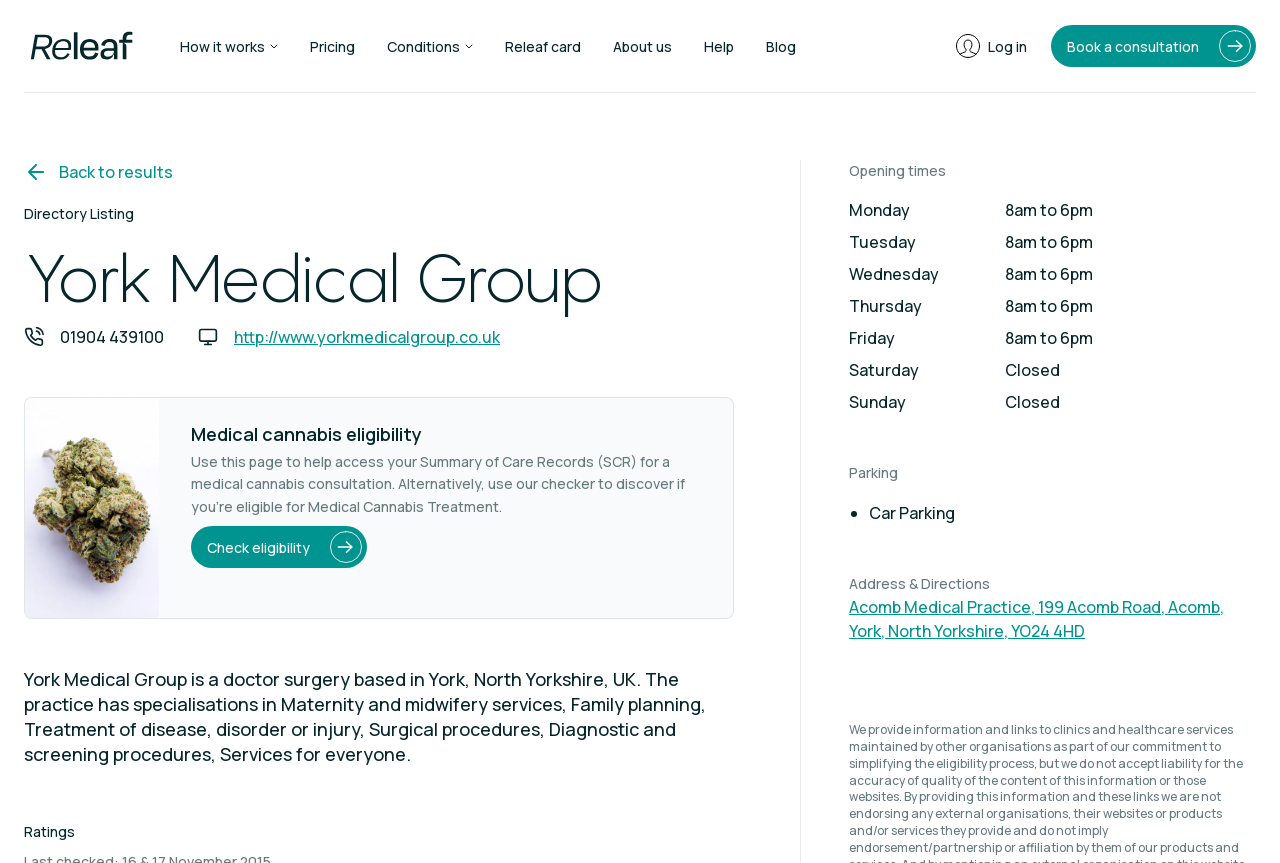Refer to the image and provide an in-depth answer to the question:
What is the address of York Medical Group?

The address of York Medical Group can be found in the 'Address & Directions' section, where it is listed as 'Acomb Medical Practice, 199 Acomb Road, Acomb, York, North Yorkshire, YO24 4HD'.